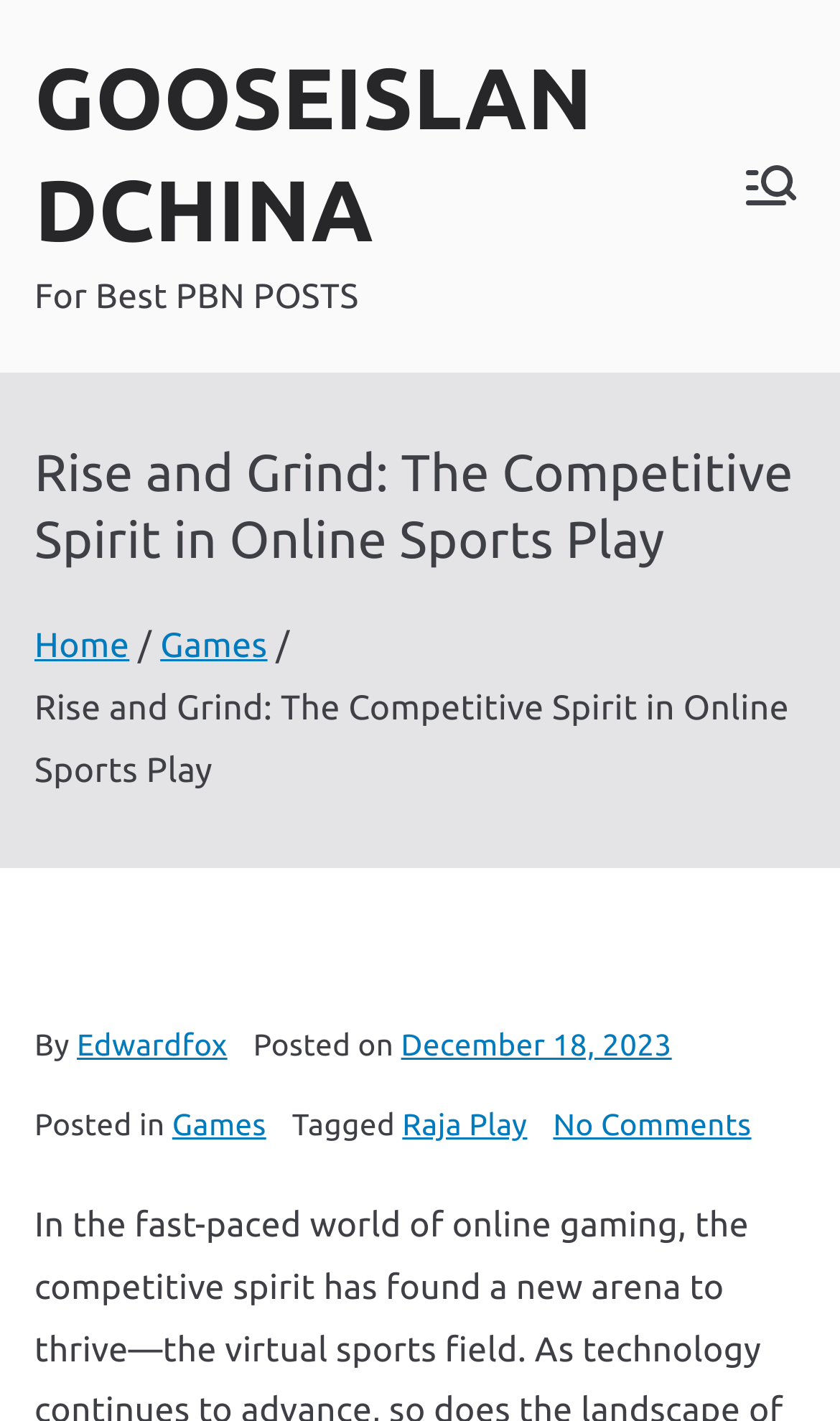Find the bounding box coordinates of the element's region that should be clicked in order to follow the given instruction: "Click on the 'GOOSEISLANDCHINA' link". The coordinates should consist of four float numbers between 0 and 1, i.e., [left, top, right, bottom].

[0.041, 0.035, 0.706, 0.182]